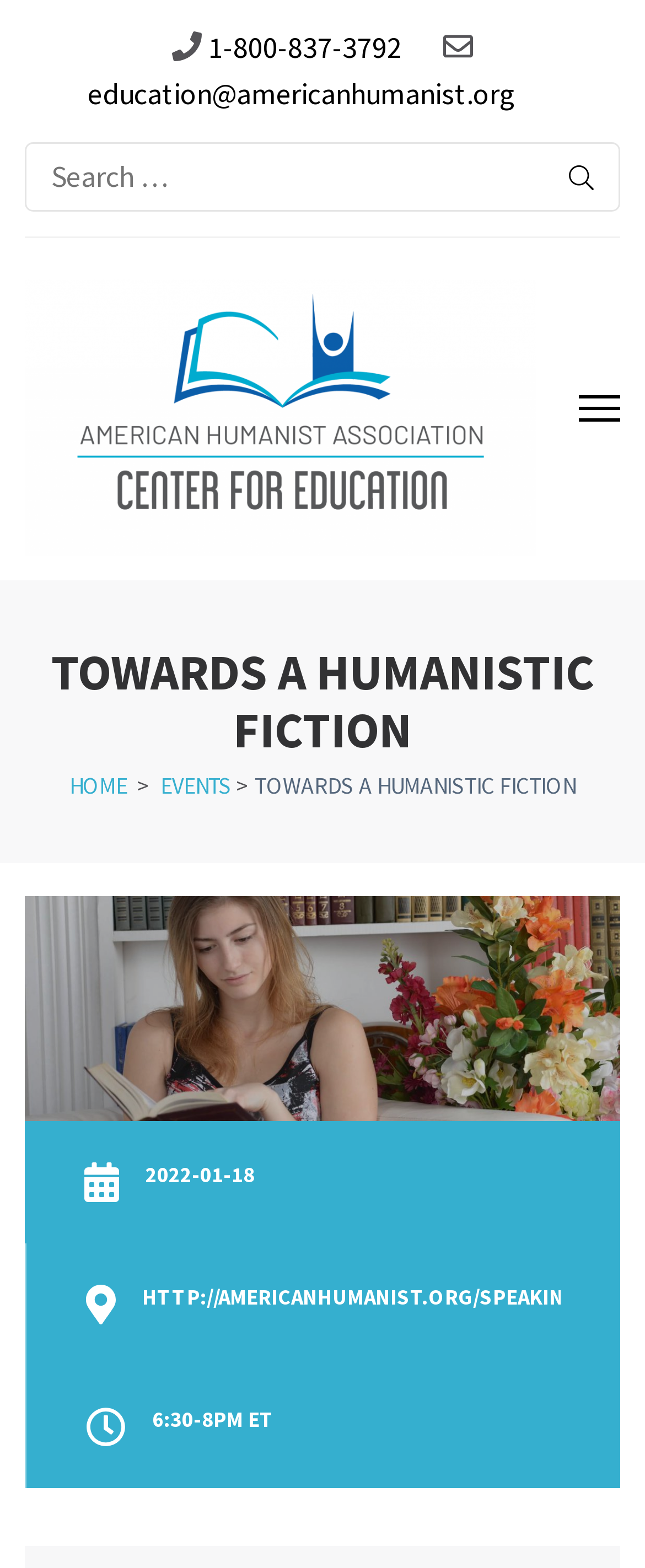Locate the bounding box coordinates of the clickable part needed for the task: "visit the AHA Center for Education page".

[0.038, 0.178, 0.831, 0.354]